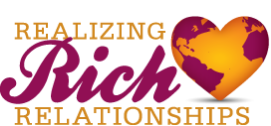What shape is adjacent to the text?
Utilize the information in the image to give a detailed answer to the question.

According to the caption, adjacent to the text is a heart shape, which is intricately designed to include a globe, symbolizing global connectivity and the idea of nurturing deep, meaningful relationships that span across boundaries.